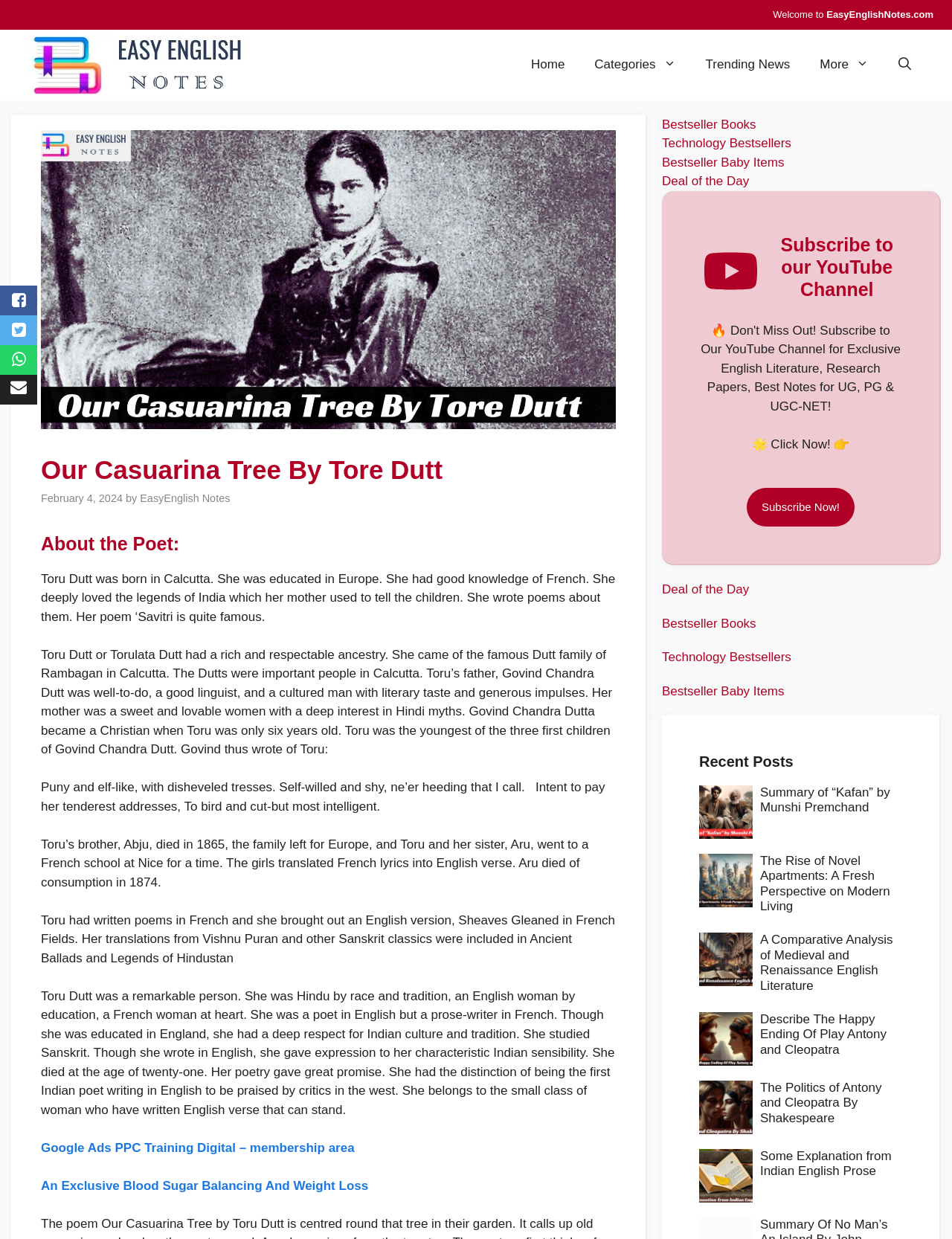Pinpoint the bounding box coordinates of the area that must be clicked to complete this instruction: "View the 'Summary of “Kafan” by Munshi Premchand' article".

[0.798, 0.634, 0.935, 0.657]